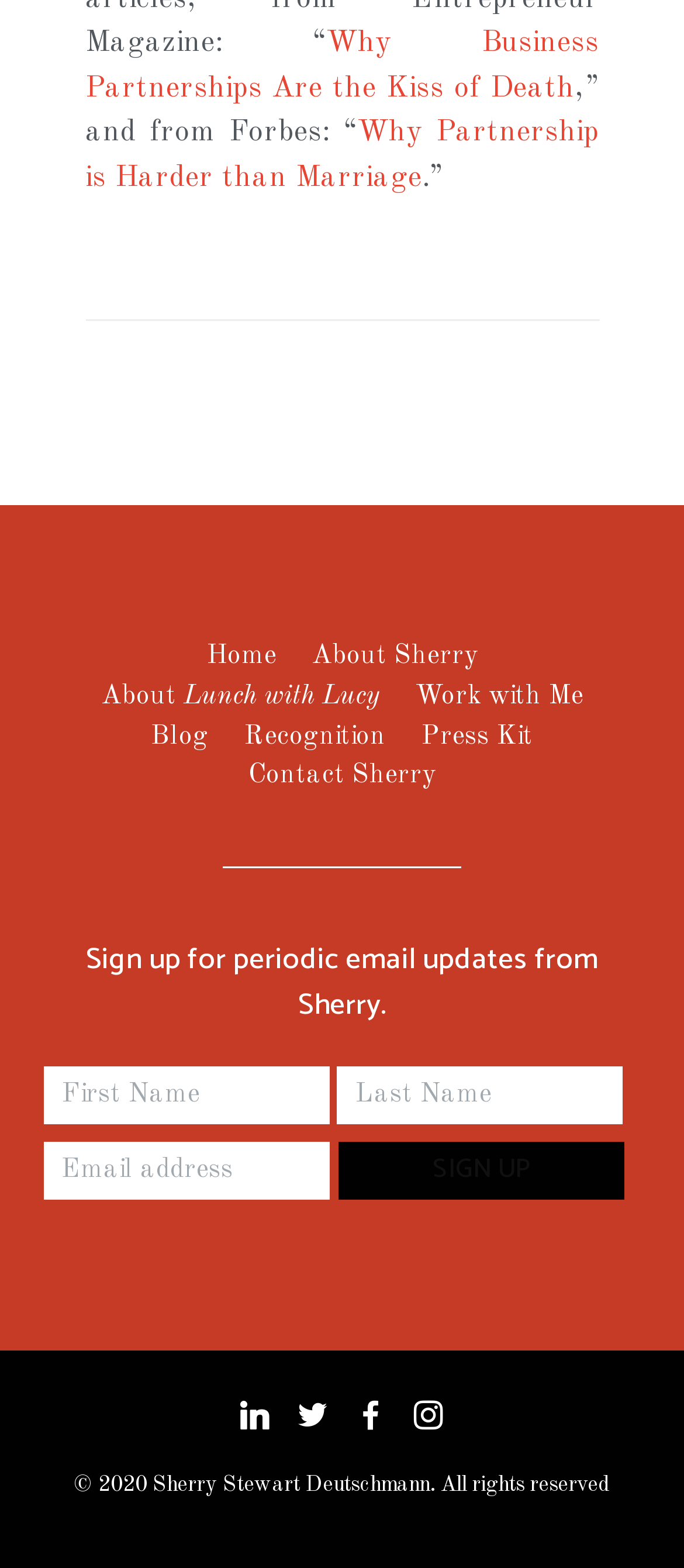Find and indicate the bounding box coordinates of the region you should select to follow the given instruction: "Read the blog".

[0.221, 0.457, 0.305, 0.483]